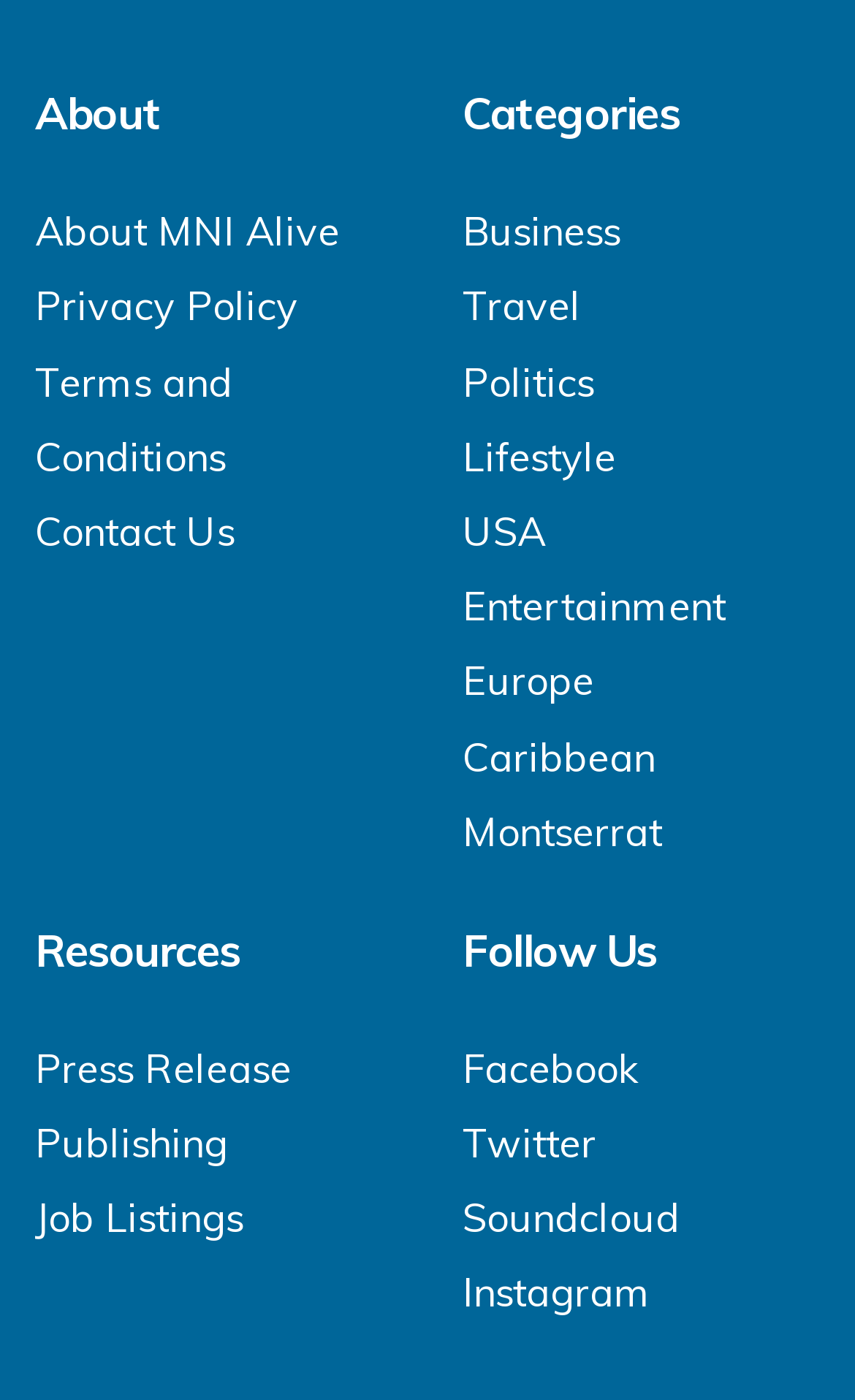Please give a succinct answer using a single word or phrase:
How many social media platforms are listed to follow?

4